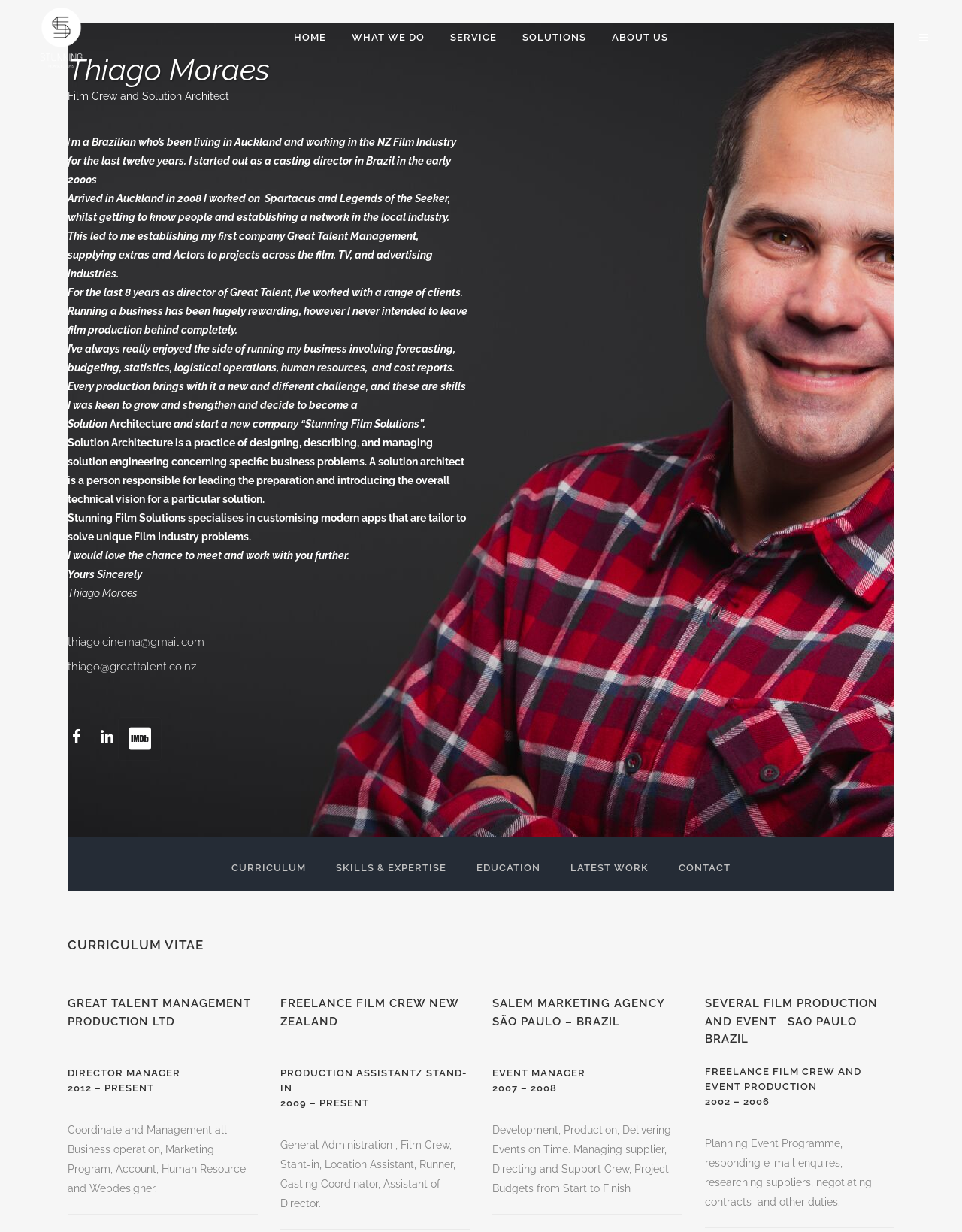Please provide the bounding box coordinates for the element that needs to be clicked to perform the following instruction: "Click thiago.cinema@gmail.com". The coordinates should be given as four float numbers between 0 and 1, i.e., [left, top, right, bottom].

[0.07, 0.516, 0.212, 0.527]